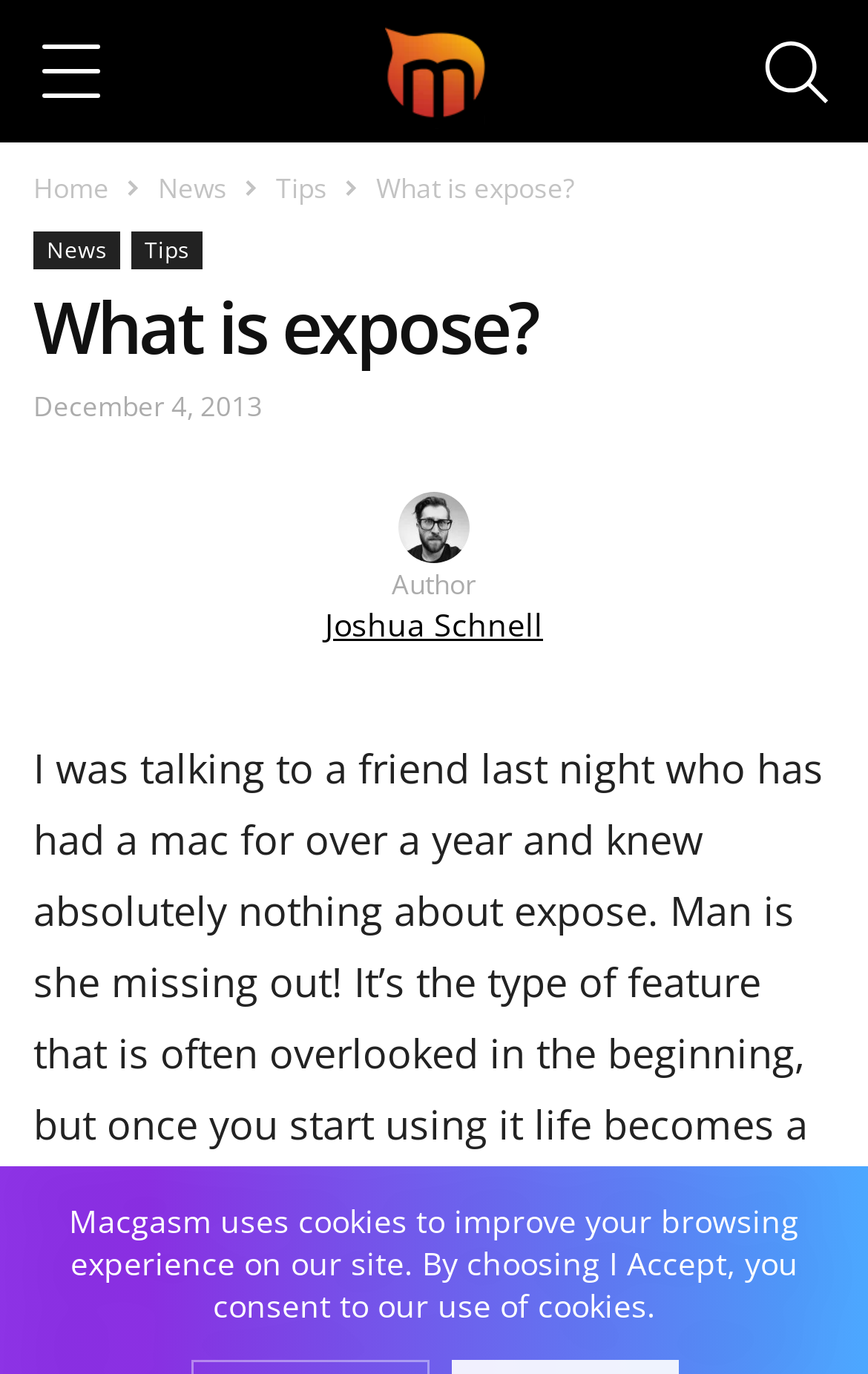Determine the coordinates of the bounding box that should be clicked to complete the instruction: "Go to News". The coordinates should be represented by four float numbers between 0 and 1: [left, top, right, bottom].

[0.182, 0.123, 0.262, 0.151]